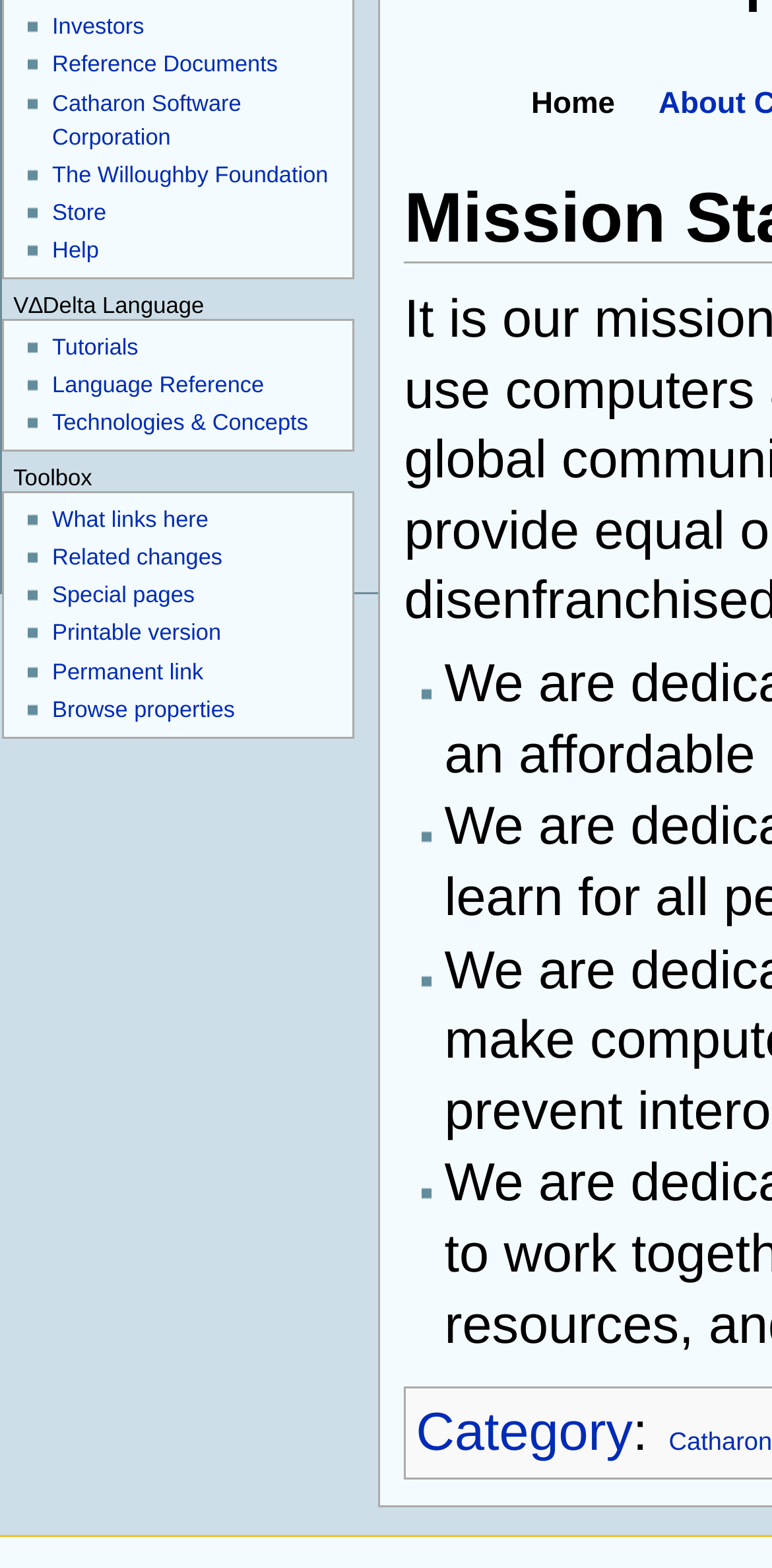Give the bounding box coordinates for the element described by: "Help".

[0.068, 0.153, 0.128, 0.168]